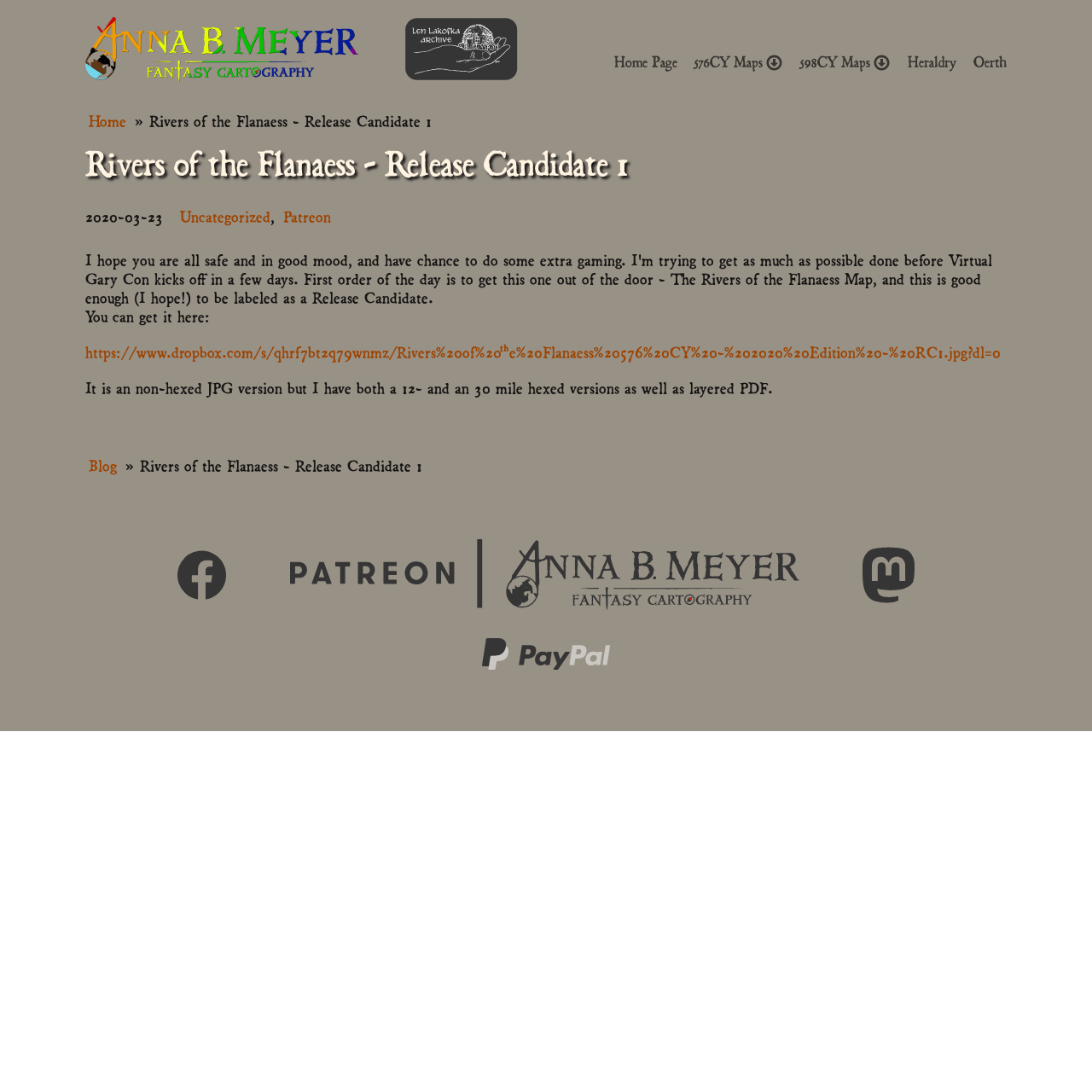Please find the bounding box coordinates of the element that must be clicked to perform the given instruction: "Download Rivers of the Flanaess 576 CY - 2020 Edition - RC1". The coordinates should be four float numbers from 0 to 1, i.e., [left, top, right, bottom].

[0.078, 0.31, 0.916, 0.333]